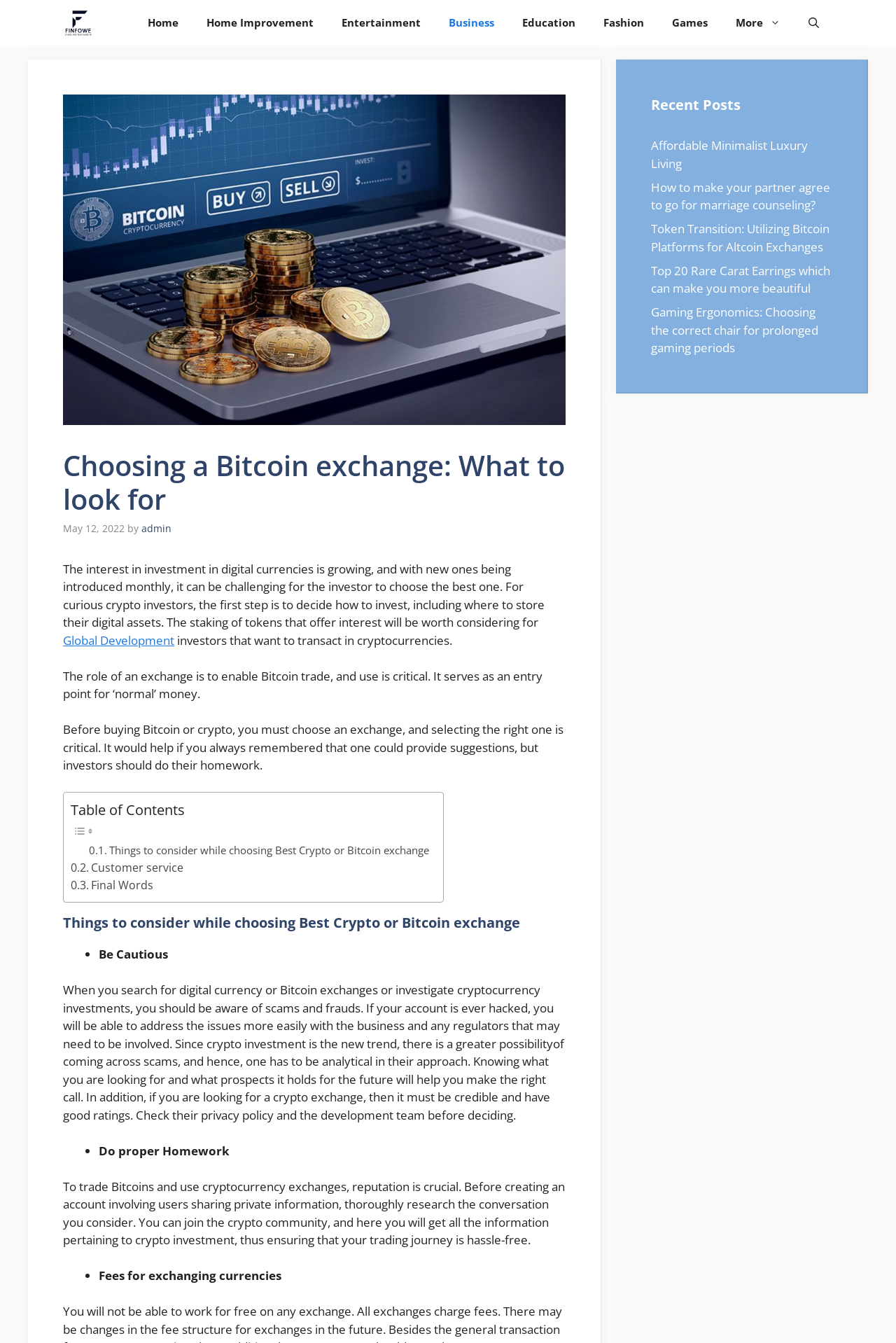What should investors be aware of when searching for digital currency or Bitcoin exchanges?
Use the information from the screenshot to give a comprehensive response to the question.

The webpage advises investors to be aware of scams and frauds when searching for digital currency or Bitcoin exchanges or investigating cryptocurrency investments. If their account is ever hacked, they will be able to address the issues more easily with the business and any regulators that may need to be involved.